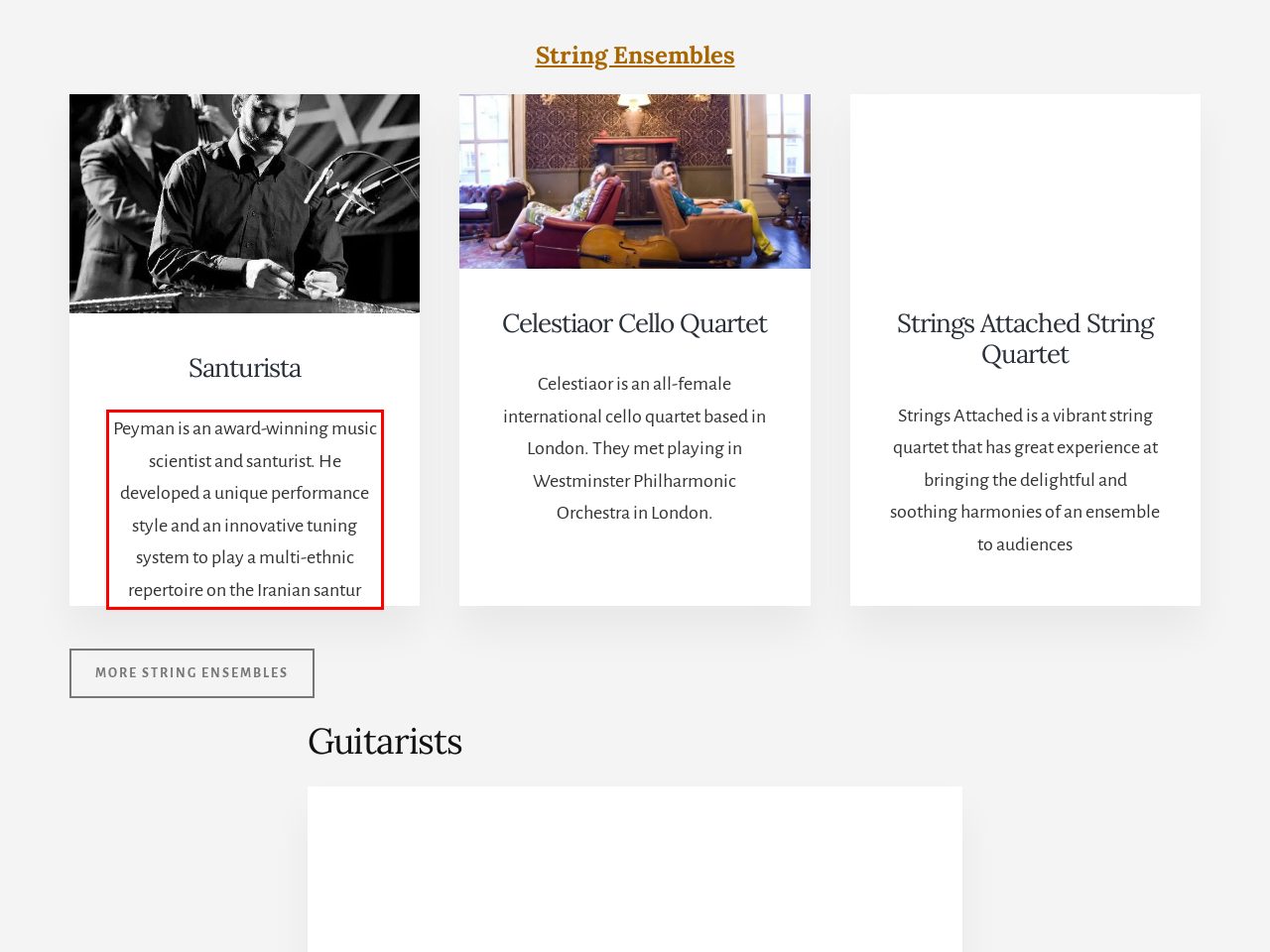Examine the screenshot of the webpage, locate the red bounding box, and generate the text contained within it.

Peyman is an award-winning music scientist and santurist. He developed a unique performance style and an innovative tuning system to play a multi-ethnic repertoire on the Iranian santur